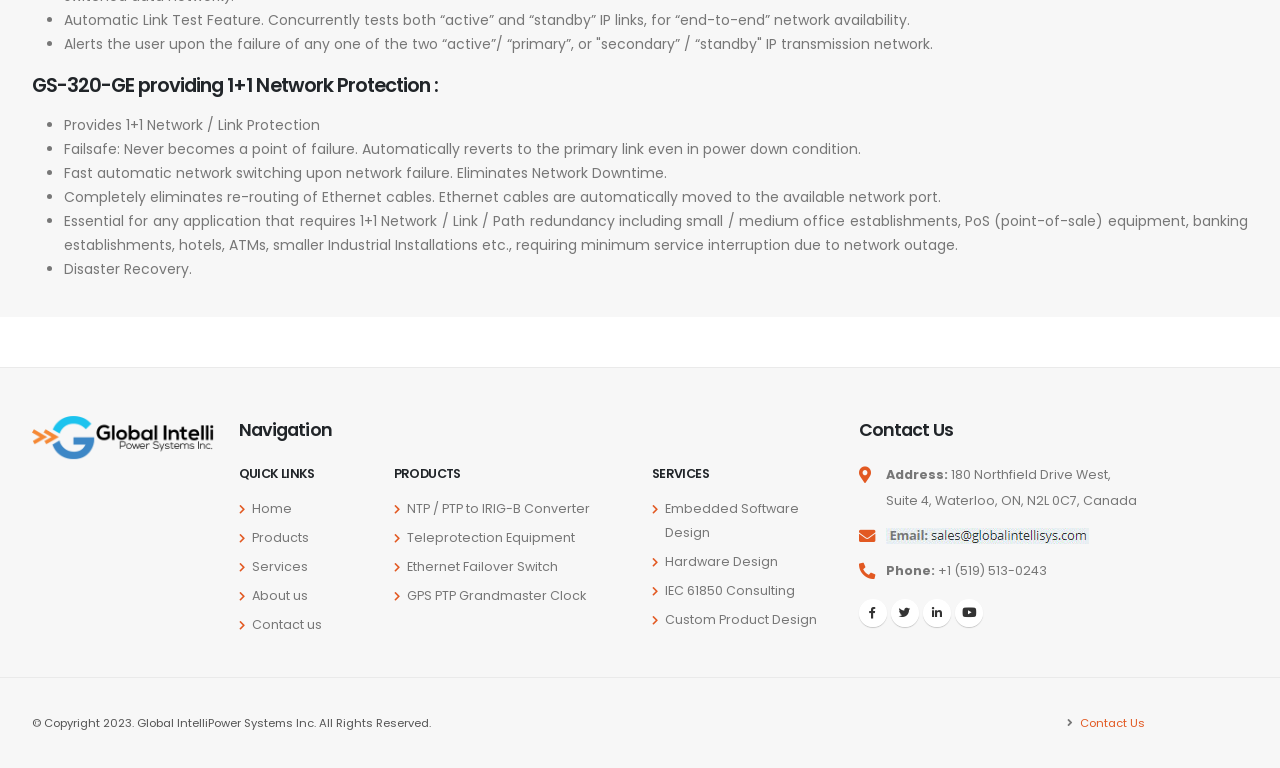Please specify the bounding box coordinates of the clickable region to carry out the following instruction: "learn about VisionAware". The coordinates should be four float numbers between 0 and 1, in the format [left, top, right, bottom].

None